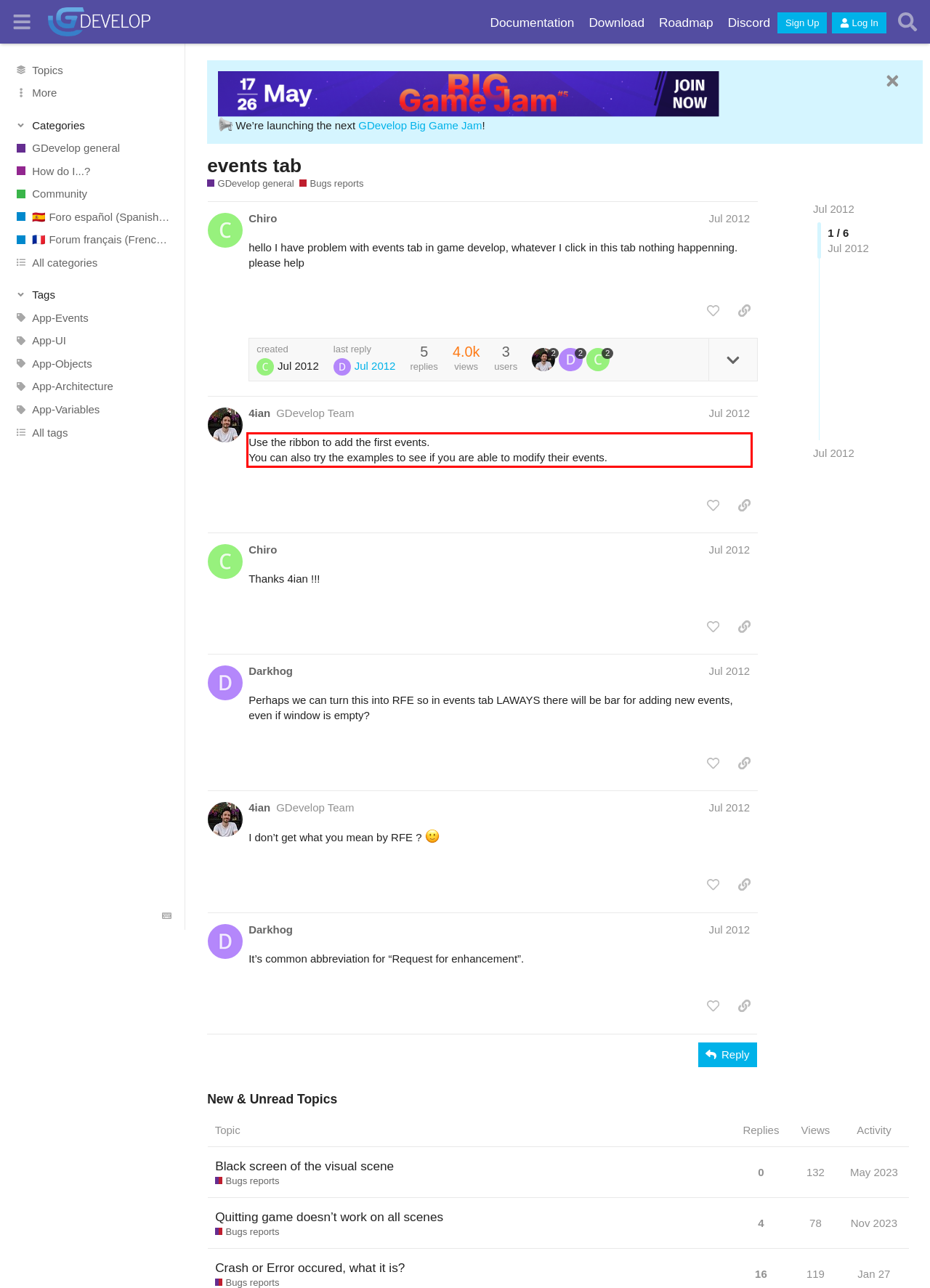Given a screenshot of a webpage with a red bounding box, extract the text content from the UI element inside the red bounding box.

Use the ribbon to add the first events. You can also try the examples to see if you are able to modify their events.